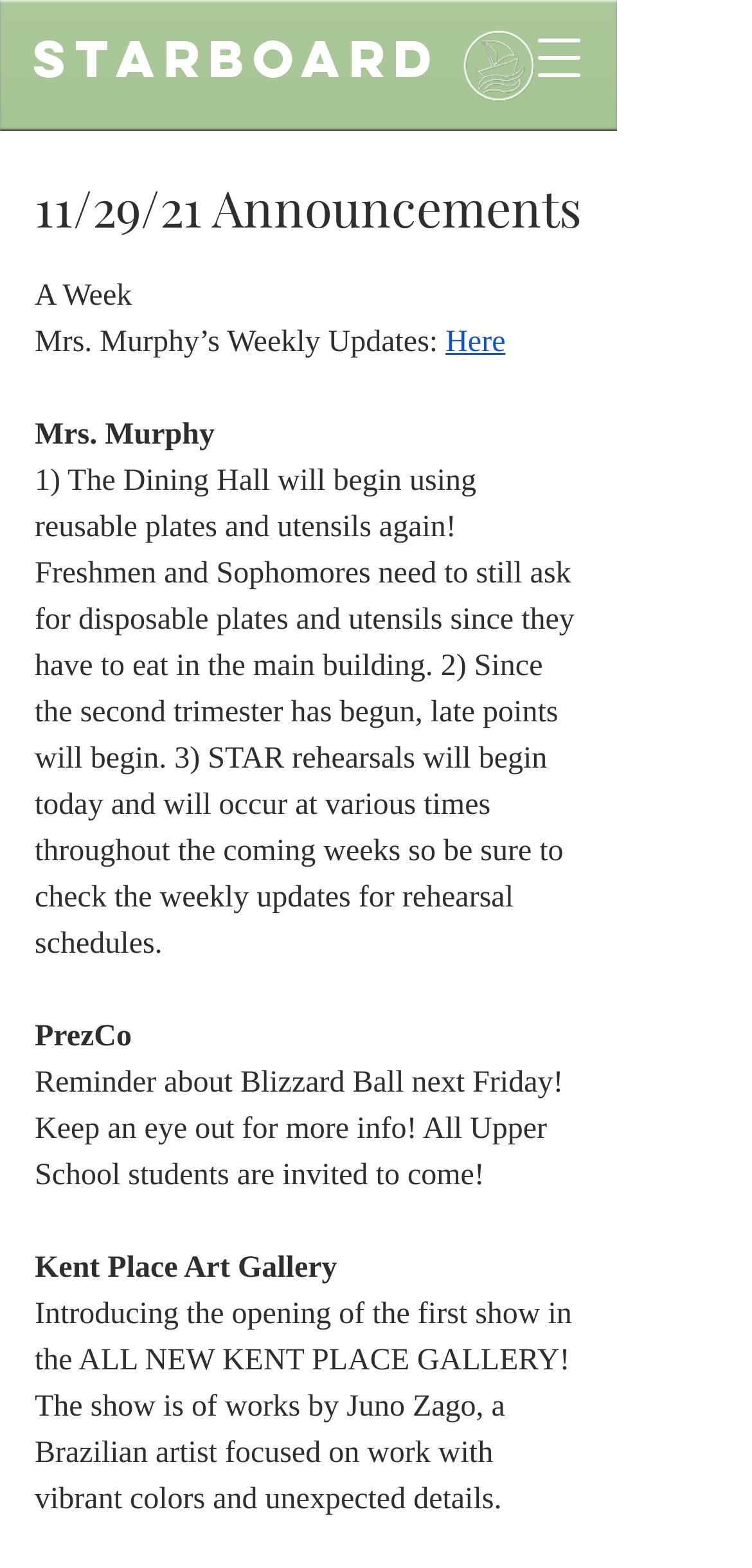What is the first announcement in the weekly updates?
Look at the image and respond with a one-word or short phrase answer.

Dining Hall using reusable plates and utensils